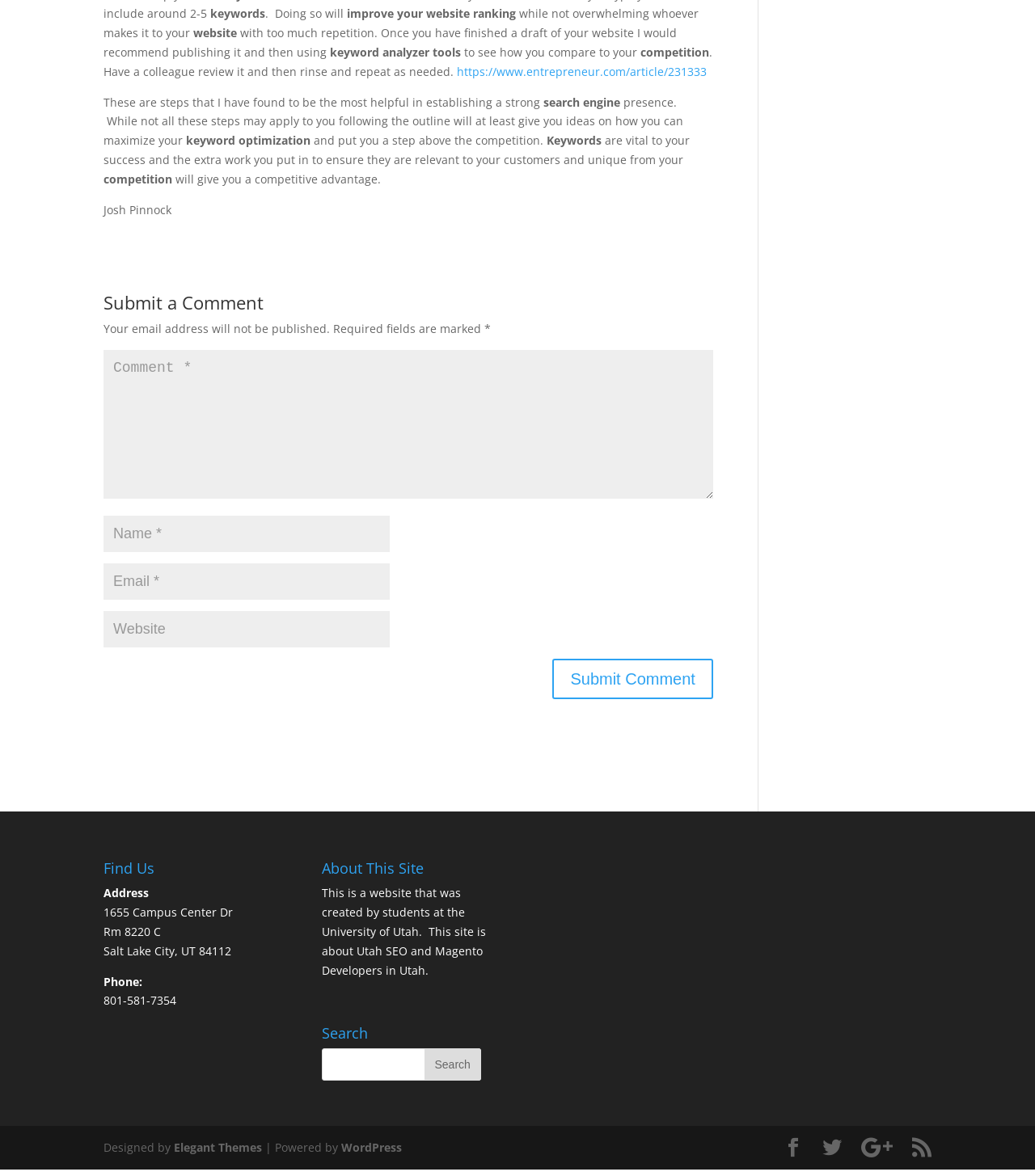What is the purpose of keyword optimization?
Refer to the image and give a detailed answer to the query.

Based on the text, it is clear that keyword optimization is important for establishing a strong search engine presence. The text suggests that following the outline provided will give ideas on how to maximize search engine presence, and that keyword optimization will put one a step above the competition.